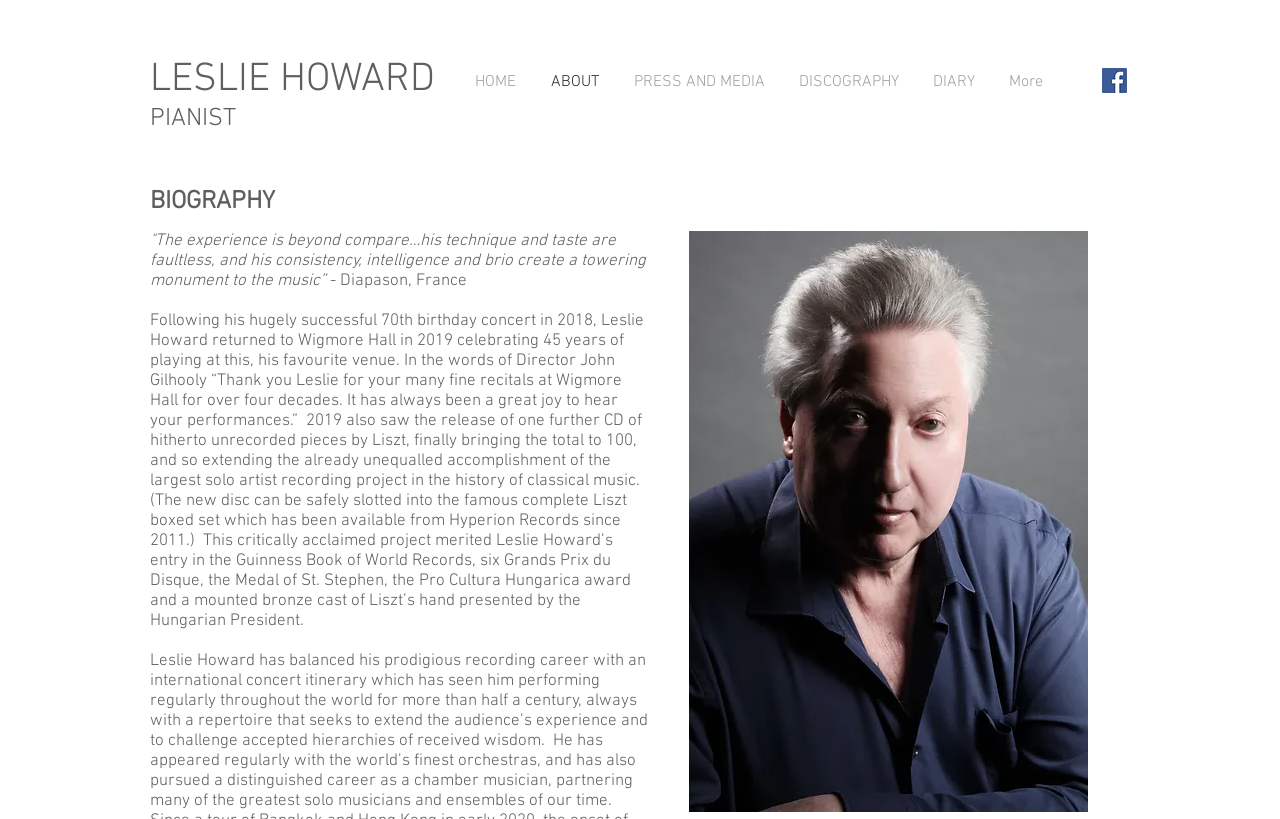Locate the bounding box coordinates of the element that should be clicked to execute the following instruction: "View Leslie Howard's biography".

[0.117, 0.228, 0.218, 0.265]